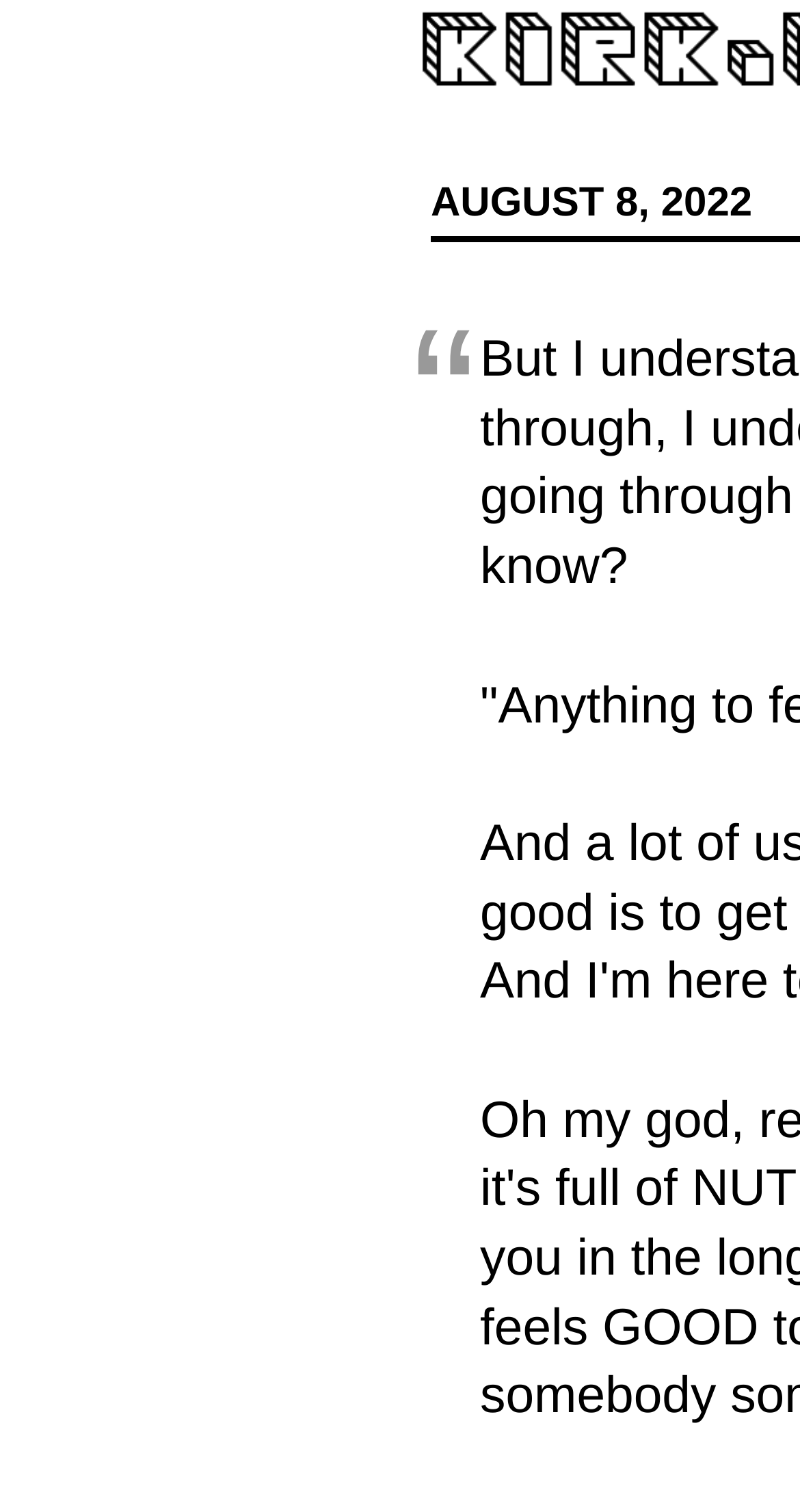Locate the bounding box coordinates of the UI element described by: "August 8, 2022". Provide the coordinates as four float numbers between 0 and 1, formatted as [left, top, right, bottom].

[0.538, 0.109, 0.94, 0.151]